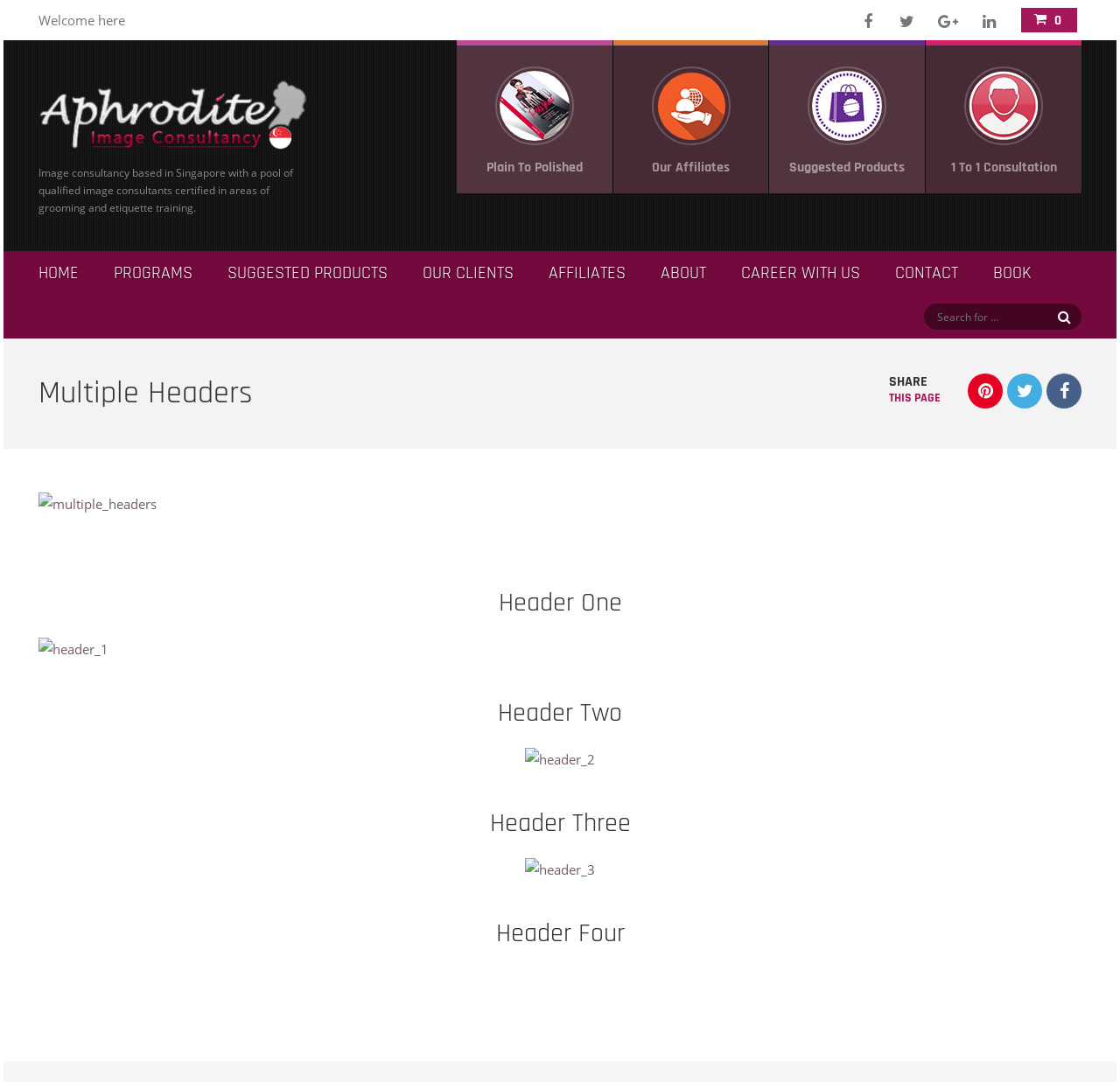Please find the bounding box coordinates of the element that you should click to achieve the following instruction: "View Plain To Polished". The coordinates should be presented as four float numbers between 0 and 1: [left, top, right, bottom].

[0.408, 0.037, 0.547, 0.179]